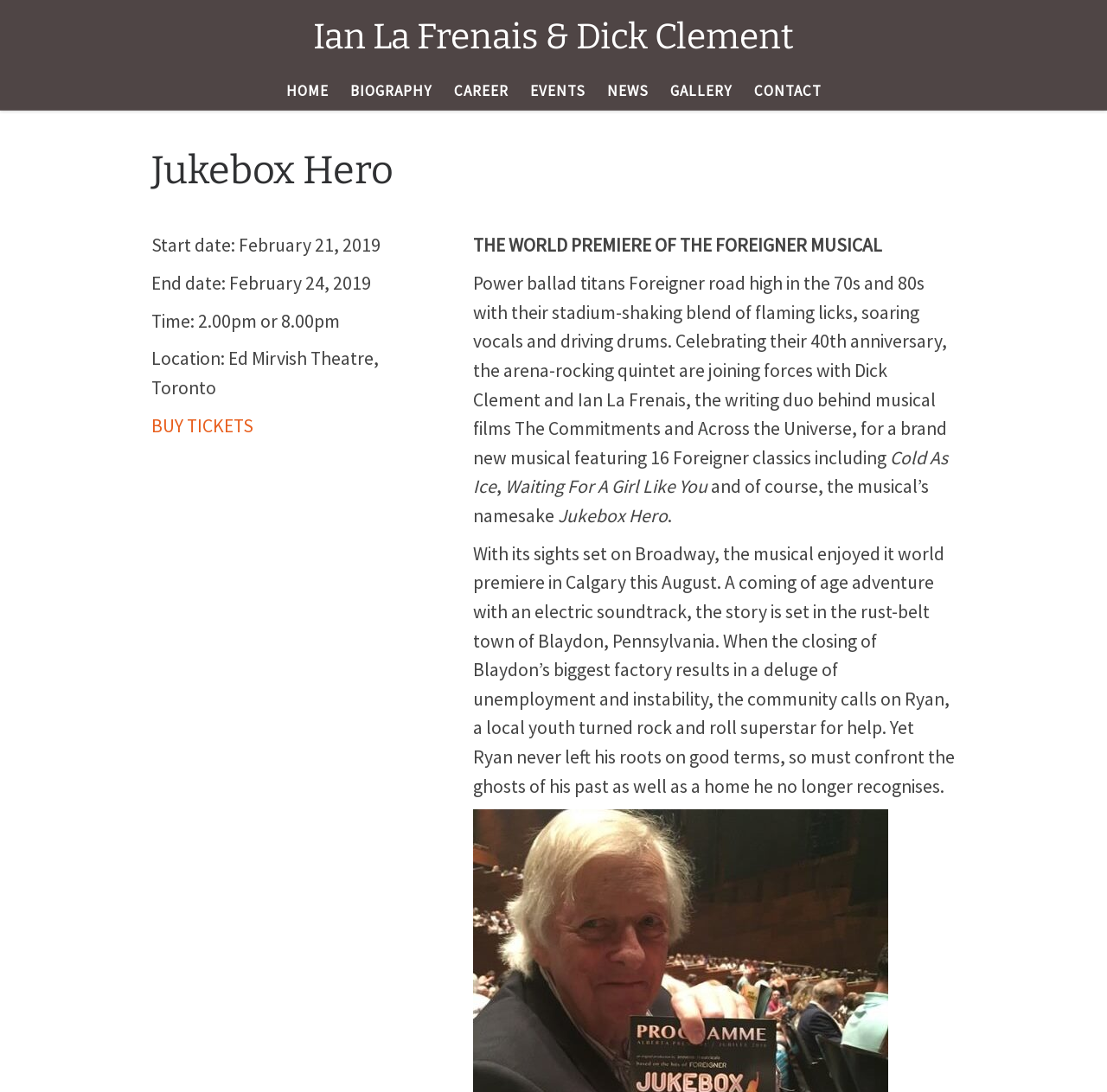Locate the bounding box coordinates of the element I should click to achieve the following instruction: "Search for a term".

None